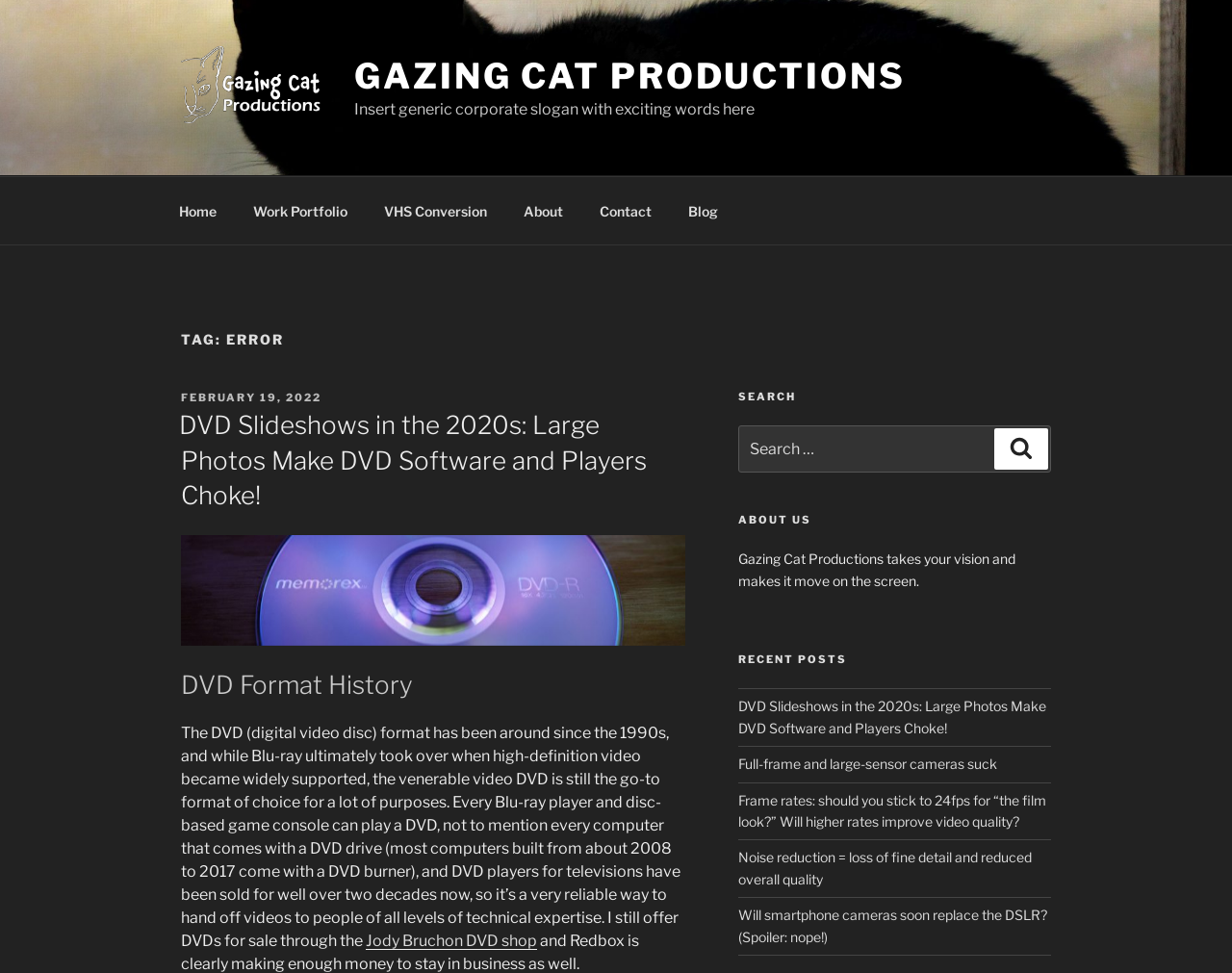Describe all visible elements and their arrangement on the webpage.

The webpage is about Gazing Cat Productions, a company that creates video content. At the top left, there is a link to the company's homepage, accompanied by an image with the company's name. Next to it, there is a link to the company's main page with a bold font. Below this, there is a static text with a humorous corporate slogan.

The top menu navigation bar is located at the top center of the page, containing links to various sections of the website, including Home, Work Portfolio, VHS Conversion, About, Contact, and Blog.

The main content of the page is divided into several sections. The first section is a heading that reads "TAG: ERROR", which appears to be a category or tag for the posts listed below. The posts are listed in a vertical column, with each post containing a heading, a link to the post, and a brief description. The posts are dated, with the most recent one being from February 19, 2022.

To the right of the post list, there are three sections: SEARCH, ABOUT US, and RECENT POSTS. The SEARCH section contains a search box and a button to submit the search query. The ABOUT US section has a brief description of Gazing Cat Productions. The RECENT POSTS section lists several recent posts with links to each one.

Overall, the webpage appears to be a blog or news section of the Gazing Cat Productions website, with a focus on video-related topics and company news.